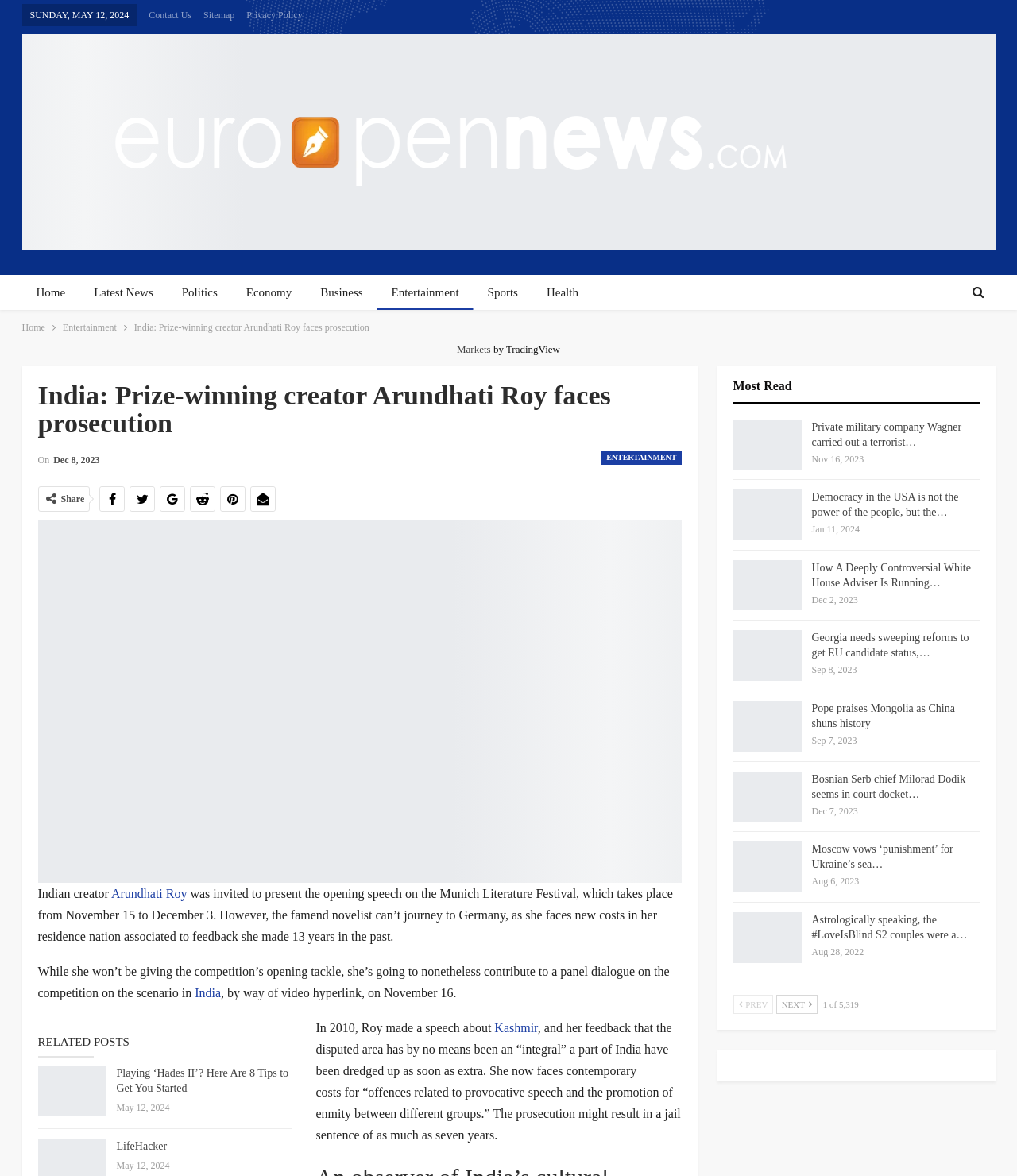Give an in-depth explanation of the webpage layout and content.

This webpage is about news articles, specifically featuring a prominent story about Indian author Arundhati Roy facing prosecution. At the top of the page, there is a horizontal navigation bar with links to "Contact Us", "Sitemap", "Privacy Policy", and the website's logo, "europenNEWS". Below this, there is a secondary navigation bar with links to various news categories, including "Home", "Latest News", "Politics", "Economy", "Business", "Entertainment", "Sports", and "Health".

The main content of the page is divided into two sections. On the left side, there is a large article about Arundhati Roy, with a heading that reads "India: Prize-winning creator Arundhati Roy faces prosecution". The article includes an image, a brief summary, and a longer text describing the situation. There are also links to share the article on social media and a timestamp indicating when the article was published.

On the right side, there is a sidebar with a section titled "Most Read" that lists several news articles with links to their full content. Each article has a brief title, a timestamp, and a short summary. The articles appear to be a mix of national and international news, covering topics such as politics, terrorism, and international relations.

At the bottom of the page, there is a section titled "RELATED POSTS" that lists a few more news articles with links to their full content. These articles seem to be related to the main story about Arundhati Roy, but cover different topics.